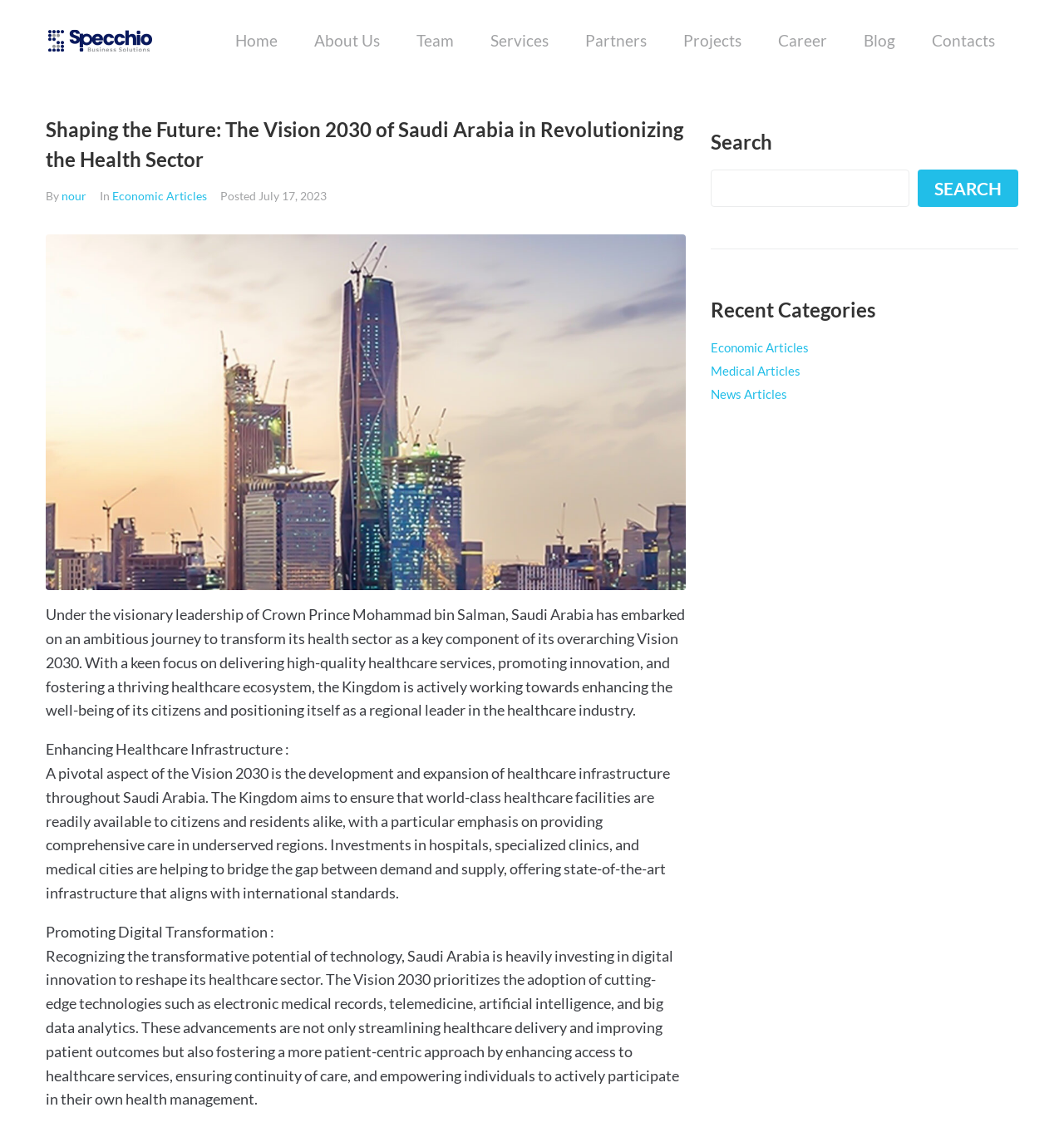Provide an in-depth caption for the webpage.

The webpage is about "Shaping the Future: The Vision 2030 of Saudi Arabia in Revolutionizing the Health Sector" and is part of the Specchio website. At the top left, there is a logo of Specchio, which is an image with a link to the website's homepage. 

To the right of the logo, there is a navigation menu with links to various sections of the website, including Home, About Us, Team, Services, Partners, Projects, Career, Blog, and Contacts. 

Below the navigation menu, there is a header section with a heading that displays the title of the webpage. Below the title, there is a byline that mentions the author, "nour", and a link to "Economic Articles". The date of the article, "July 17, 2023", is also displayed.

The main content of the webpage is divided into sections. The first section describes the Vision 2030 of Saudi Arabia in transforming its health sector, with a focus on delivering high-quality healthcare services, promoting innovation, and fostering a thriving healthcare ecosystem.

The next section, "Enhancing Healthcare Infrastructure", discusses the development and expansion of healthcare infrastructure throughout Saudi Arabia, with investments in hospitals, specialized clinics, and medical cities.

The third section, "Promoting Digital Transformation", highlights the adoption of cutting-edge technologies such as electronic medical records, telemedicine, artificial intelligence, and big data analytics to reshape the healthcare sector.

On the right side of the webpage, there is a search bar with a search button, and below it, a section titled "Recent Categories" with links to "Economic Articles", "Medical Articles", and "News Articles".